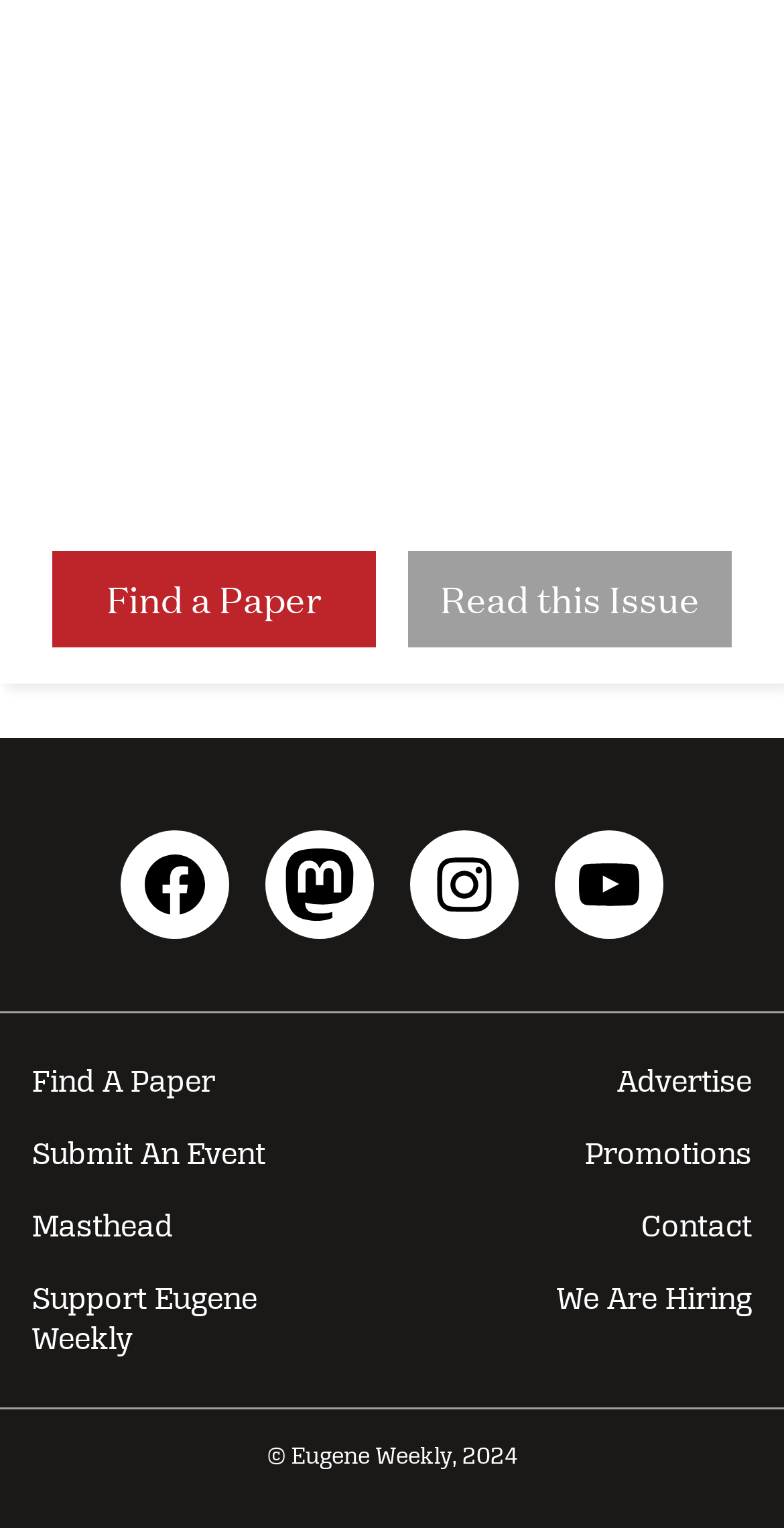What type of content is available in the footer section?
We need a detailed and meticulous answer to the question.

The footer section contains various links, such as 'Read this Issue', 'Find a Paper', and social media links, as well as copyright information.